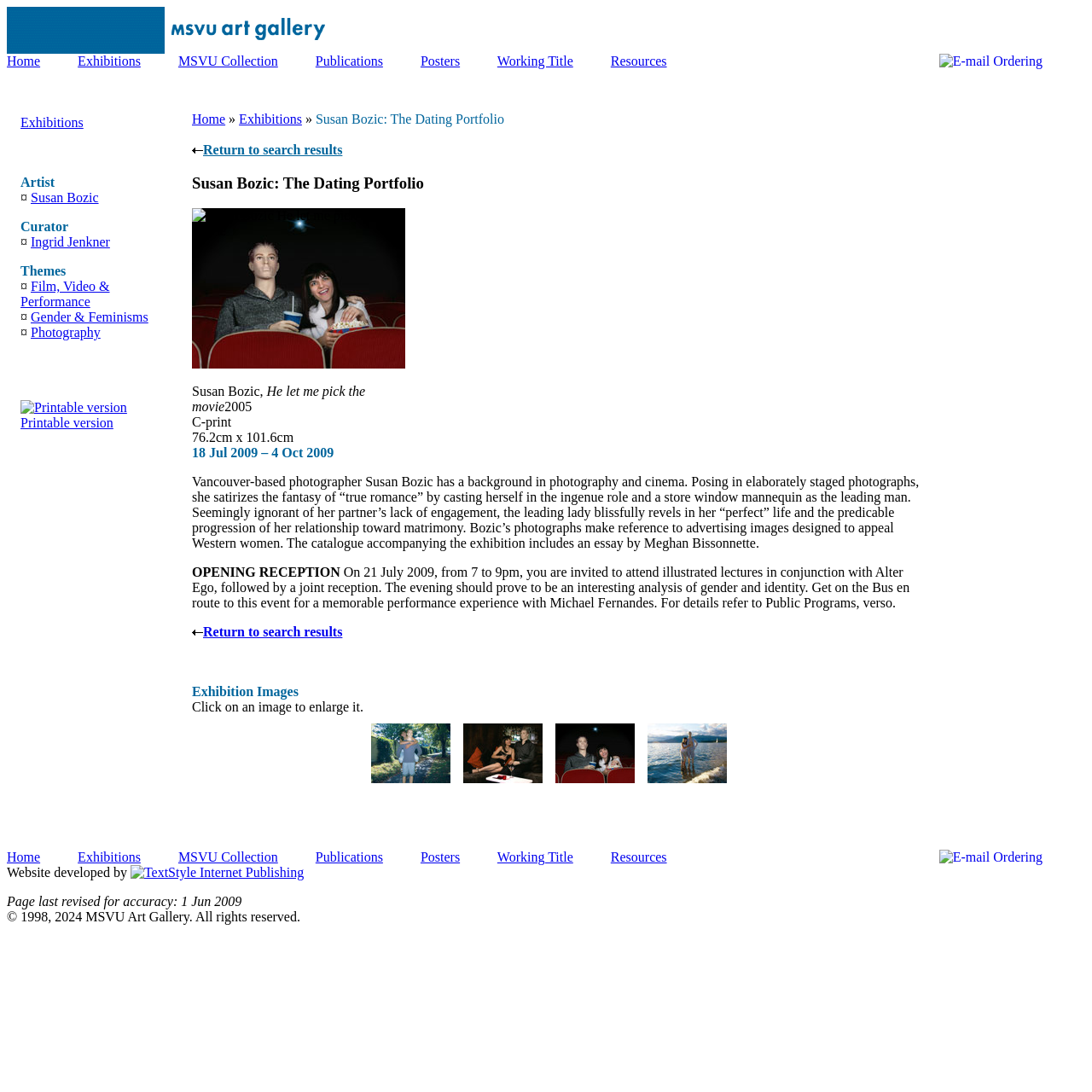For the given element description Gender & Feminisms, determine the bounding box coordinates of the UI element. The coordinates should follow the format (top-left x, top-left y, bottom-right x, bottom-right y) and be within the range of 0 to 1.

[0.028, 0.284, 0.136, 0.297]